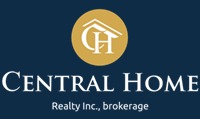Give a one-word or one-phrase response to the question: 
What is the name of the real estate brokerage?

Central Home Realty Inc.